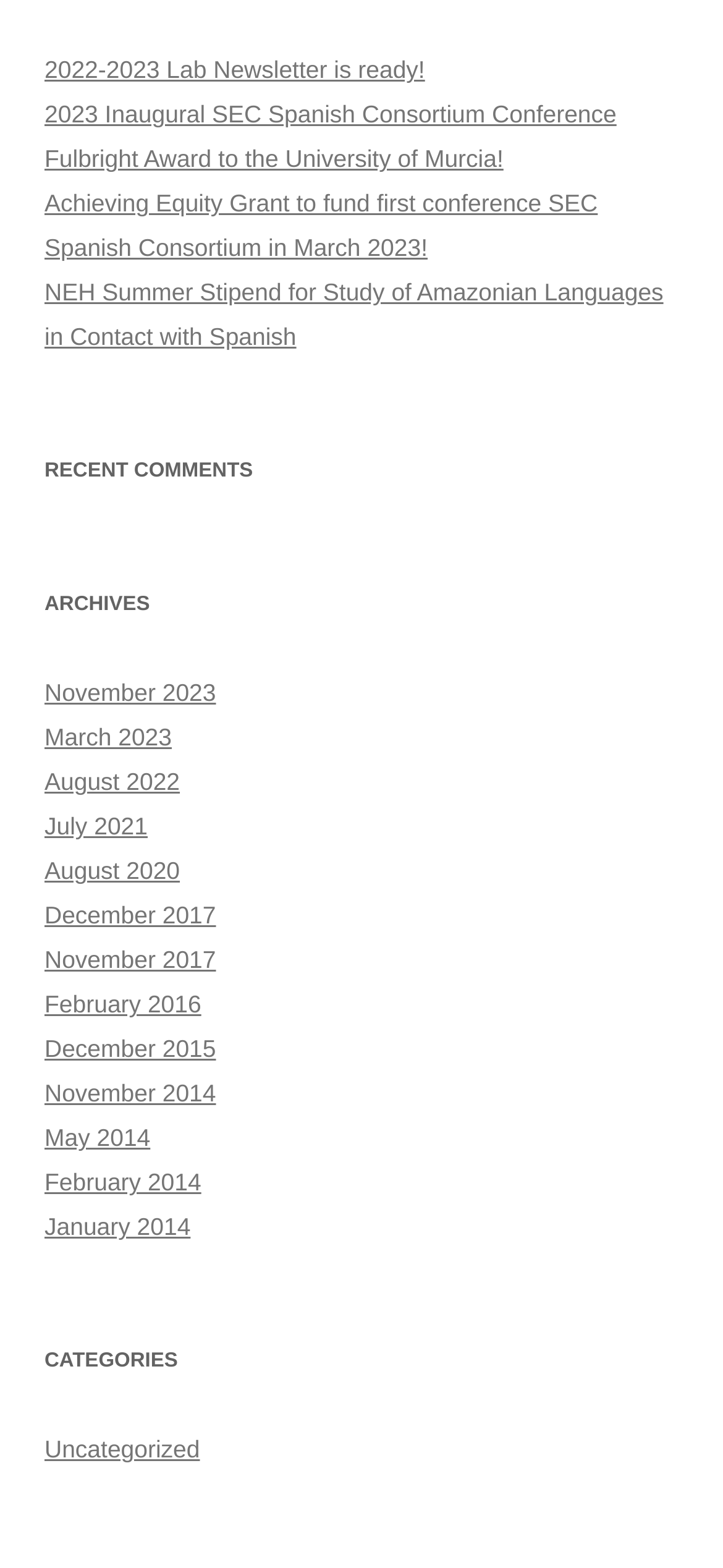Please identify the bounding box coordinates of the area that needs to be clicked to fulfill the following instruction: "read recent comments."

[0.062, 0.286, 0.938, 0.315]